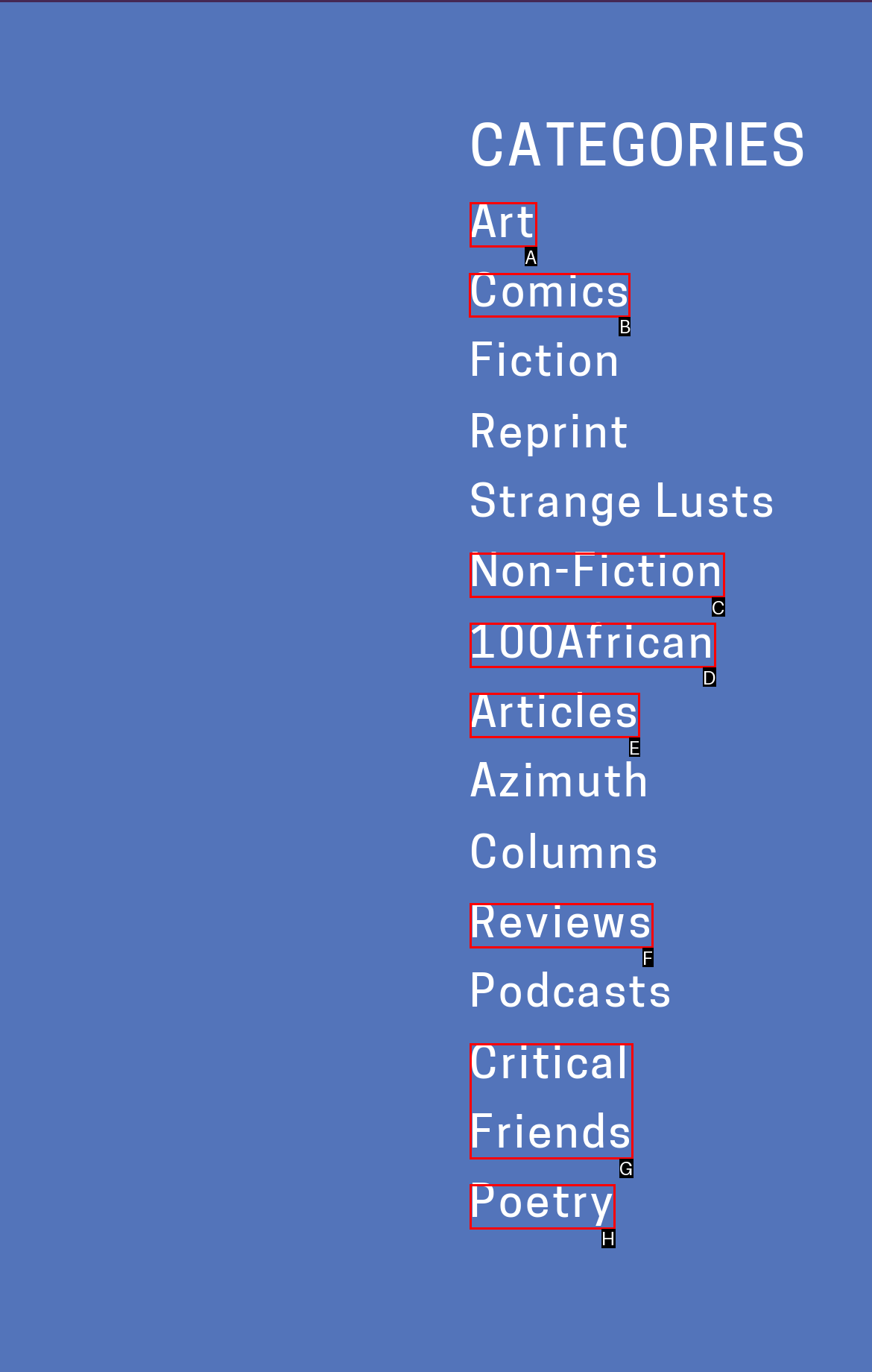Determine the letter of the UI element that will complete the task: explore Comics category
Reply with the corresponding letter.

B